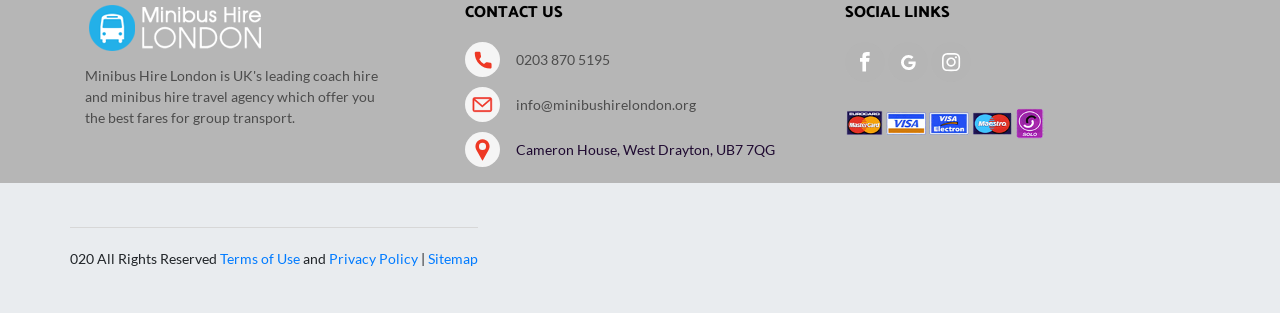Pinpoint the bounding box coordinates of the area that must be clicked to complete this instruction: "Learn more about CBD OIL".

None